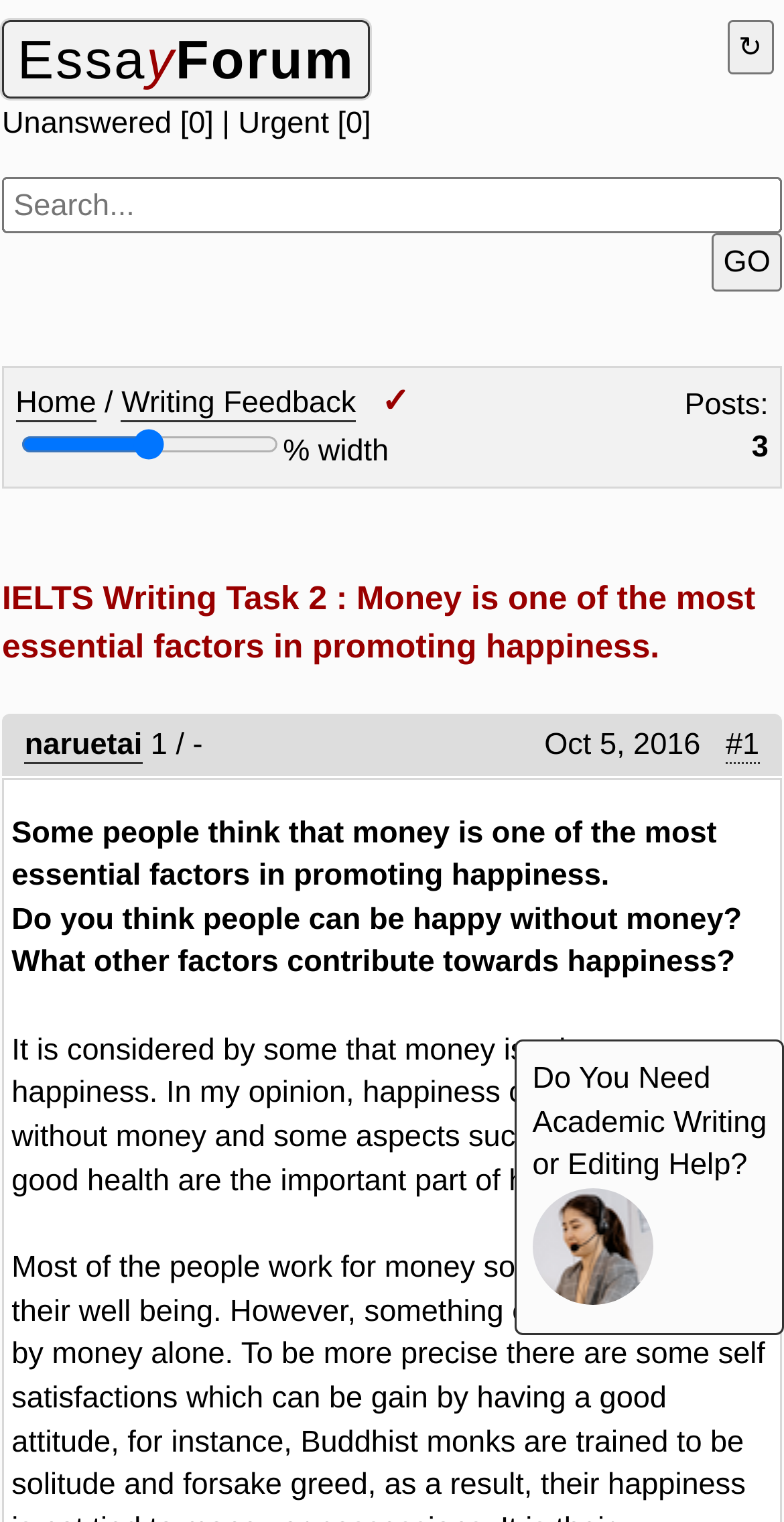Determine the bounding box coordinates for the element that should be clicked to follow this instruction: "Read the essay by 'naruetai'". The coordinates should be given as four float numbers between 0 and 1, in the format [left, top, right, bottom].

[0.031, 0.478, 0.181, 0.502]